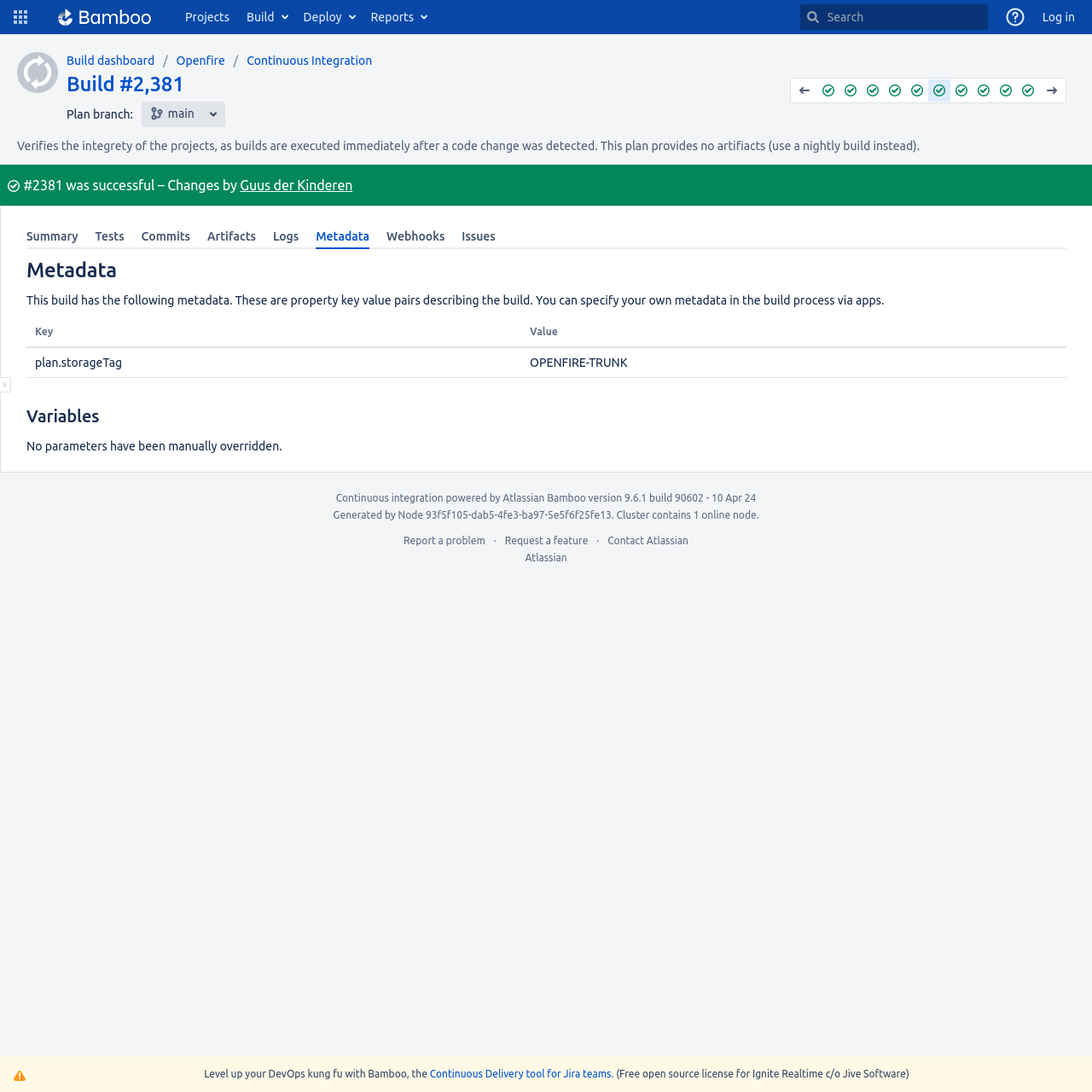Please pinpoint the bounding box coordinates for the region I should click to adhere to this instruction: "View build dashboard".

[0.061, 0.049, 0.142, 0.062]